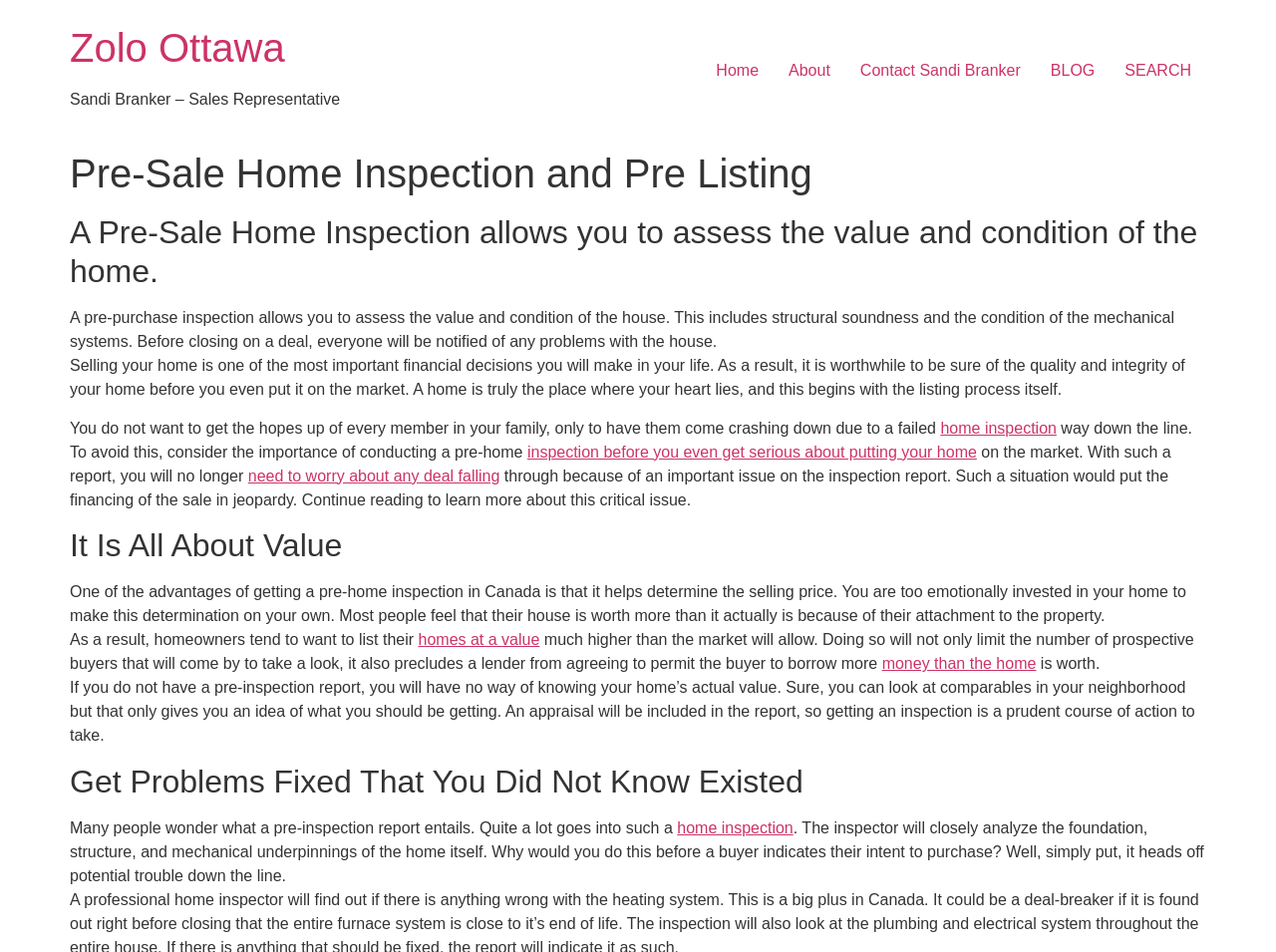Could you highlight the region that needs to be clicked to execute the instruction: "Contact Sandi Branker"?

[0.662, 0.054, 0.812, 0.095]